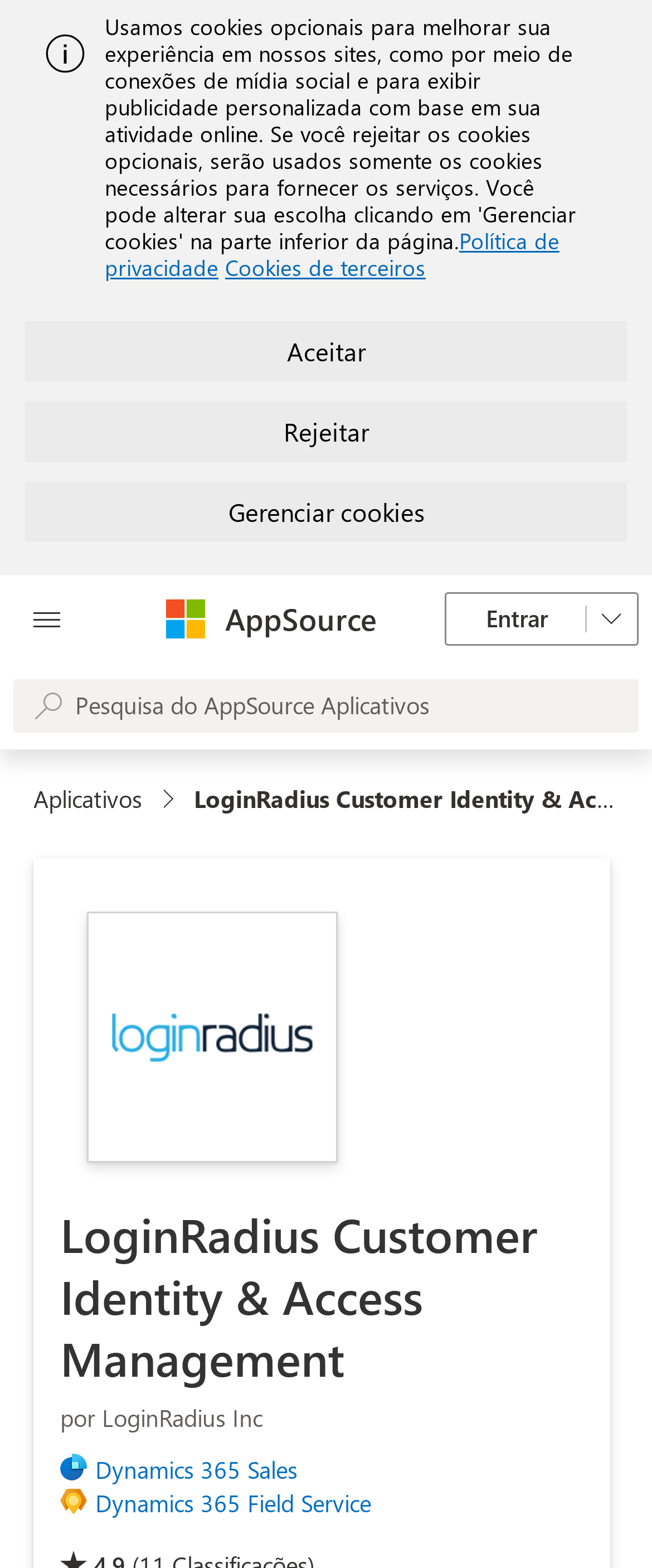Determine and generate the text content of the webpage's headline.

LoginRadius Customer Identity & Access Management